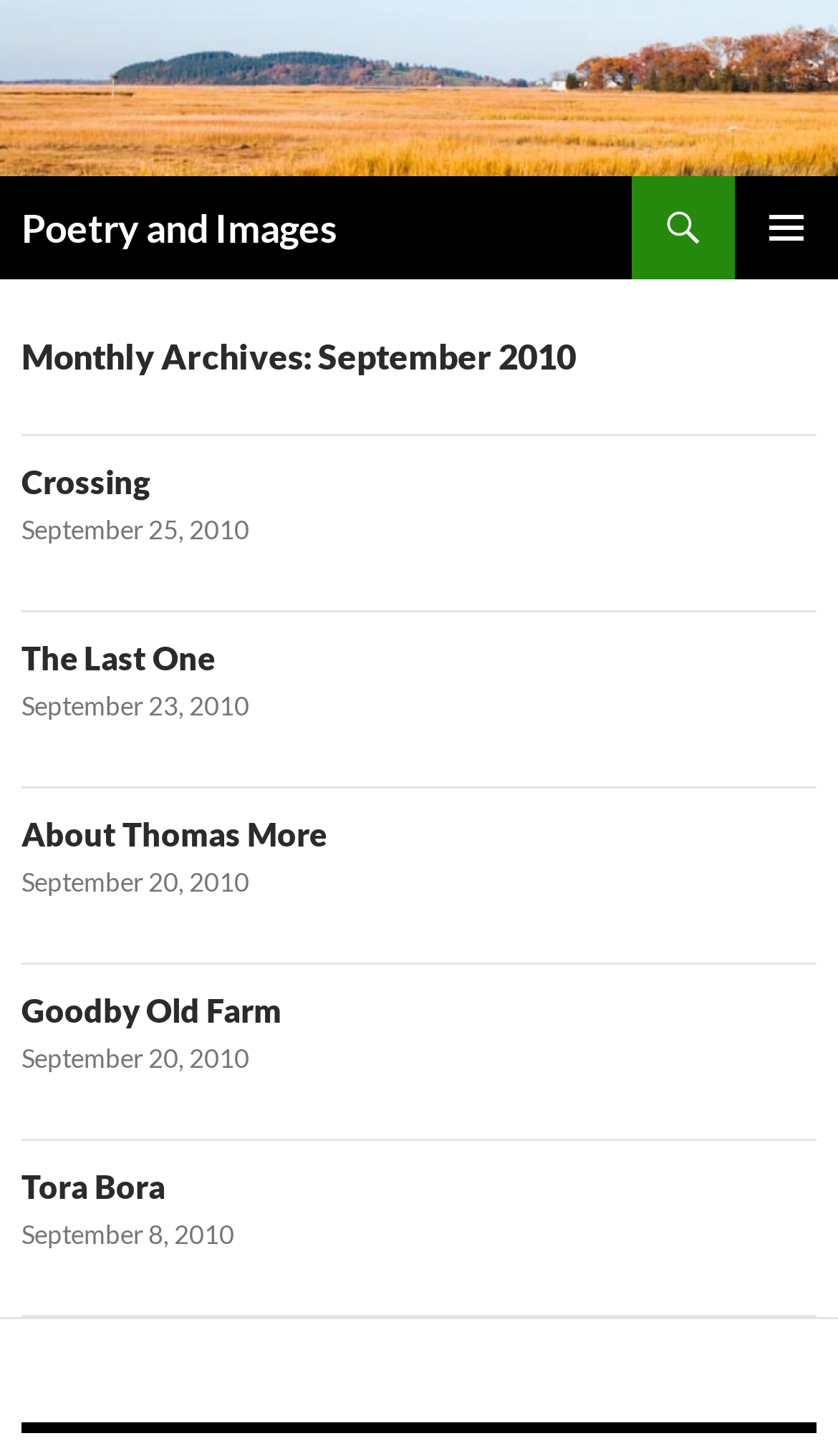How many links are in the first article?
Respond with a short answer, either a single word or a phrase, based on the image.

2